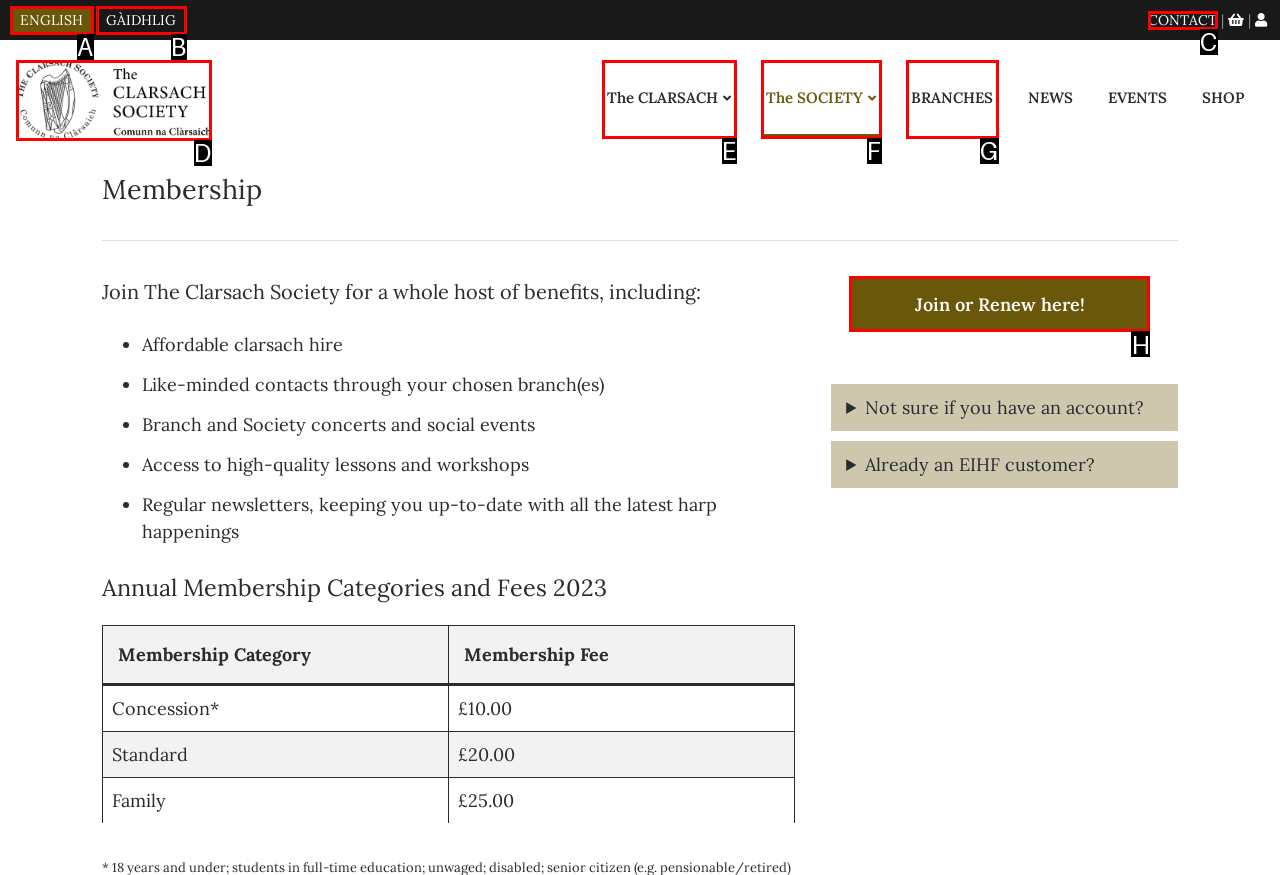Identify the bounding box that corresponds to: Join or Renew here!
Respond with the letter of the correct option from the provided choices.

H